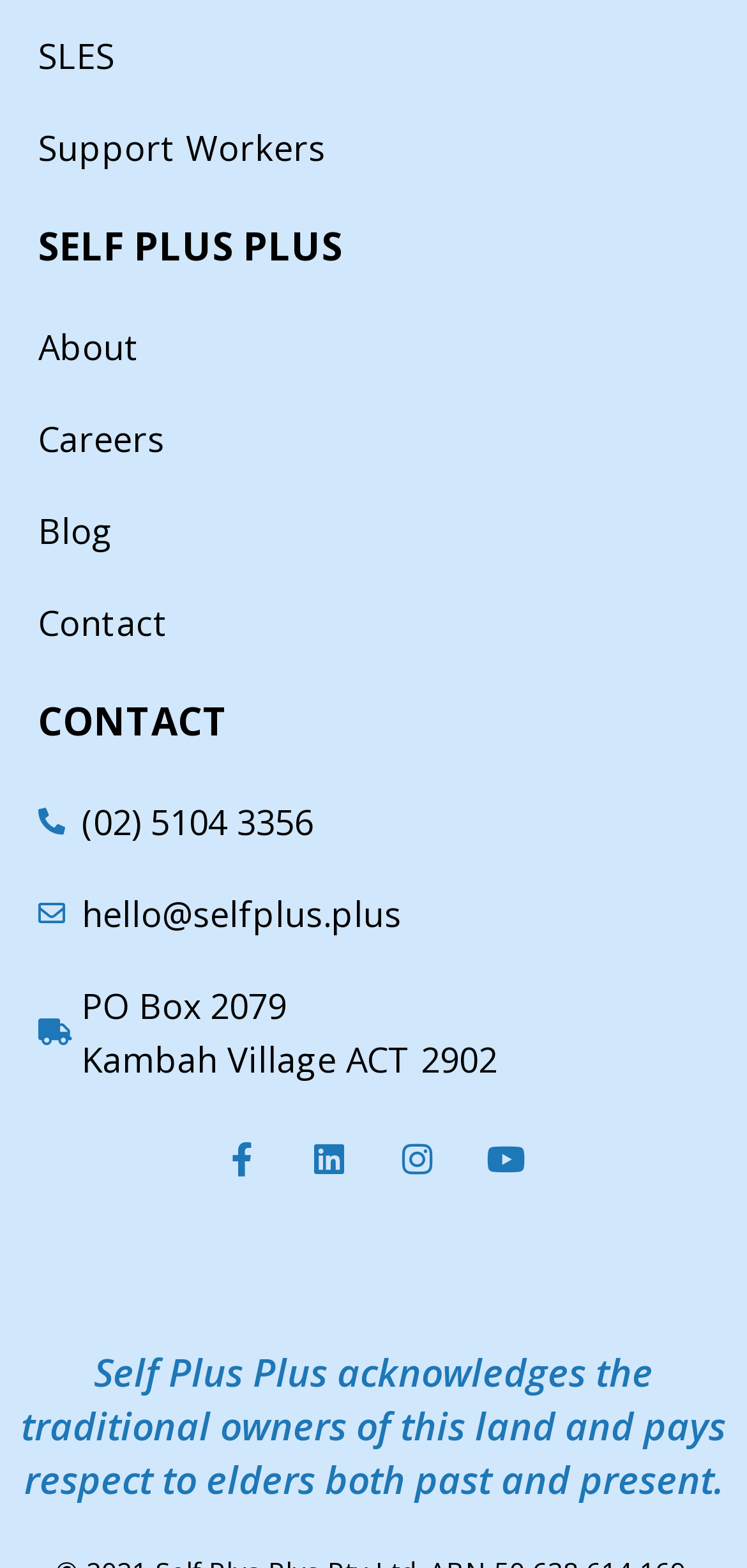Provide the bounding box coordinates for the specified HTML element described in this description: "(02) 5104 3356". The coordinates should be four float numbers ranging from 0 to 1, in the format [left, top, right, bottom].

[0.051, 0.507, 0.949, 0.541]